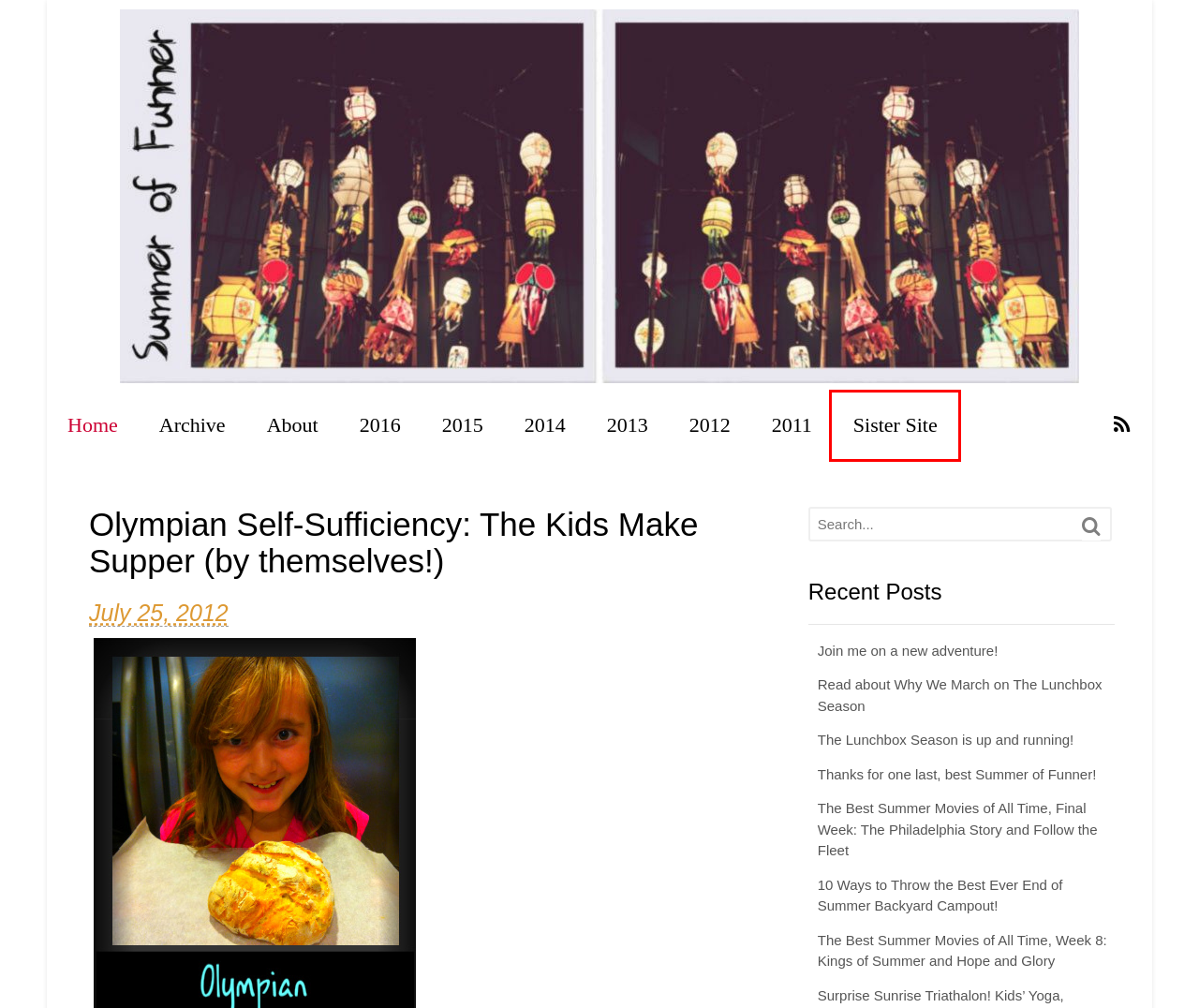You have been given a screenshot of a webpage, where a red bounding box surrounds a UI element. Identify the best matching webpage description for the page that loads after the element in the bounding box is clicked. Options include:
A. Sister Site | SUMMER OF FUNNER
B. 2015 | SUMMER OF FUNNER
C. Join me on a new adventure! | SUMMER OF FUNNER
D. The Best Summer Movies of All Time, Week 8: Kings of Summer and Hope and Glory | SUMMER OF FUNNER
E. SUMMER OF FUNNER
F. 10 Ways to Throw the Best Ever End of Summer Backyard Campout! | SUMMER OF FUNNER
G. 2014 | SUMMER OF FUNNER
H. 2011 | SUMMER OF FUNNER

A